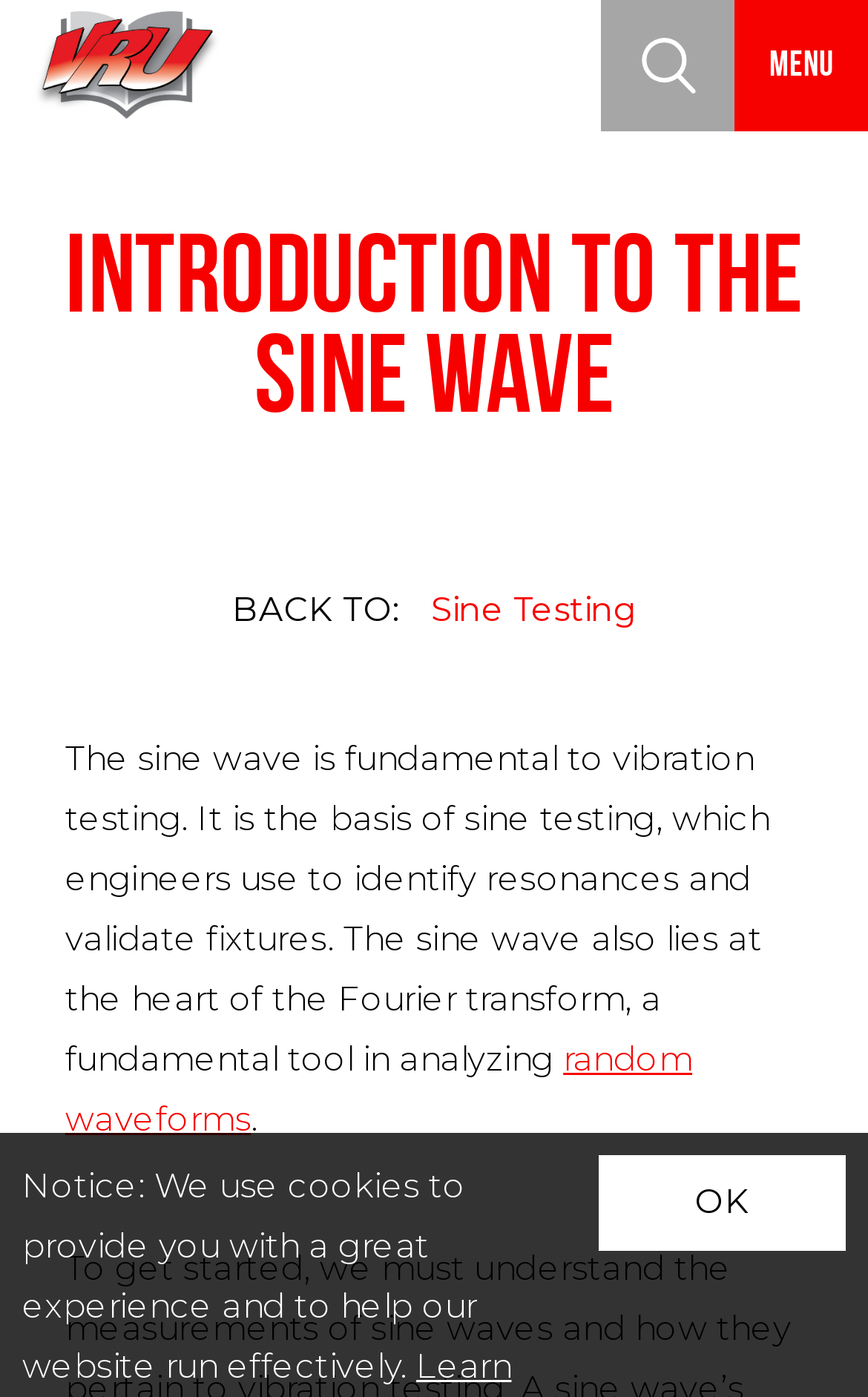Find and indicate the bounding box coordinates of the region you should select to follow the given instruction: "read about random waveforms".

[0.075, 0.742, 0.798, 0.816]